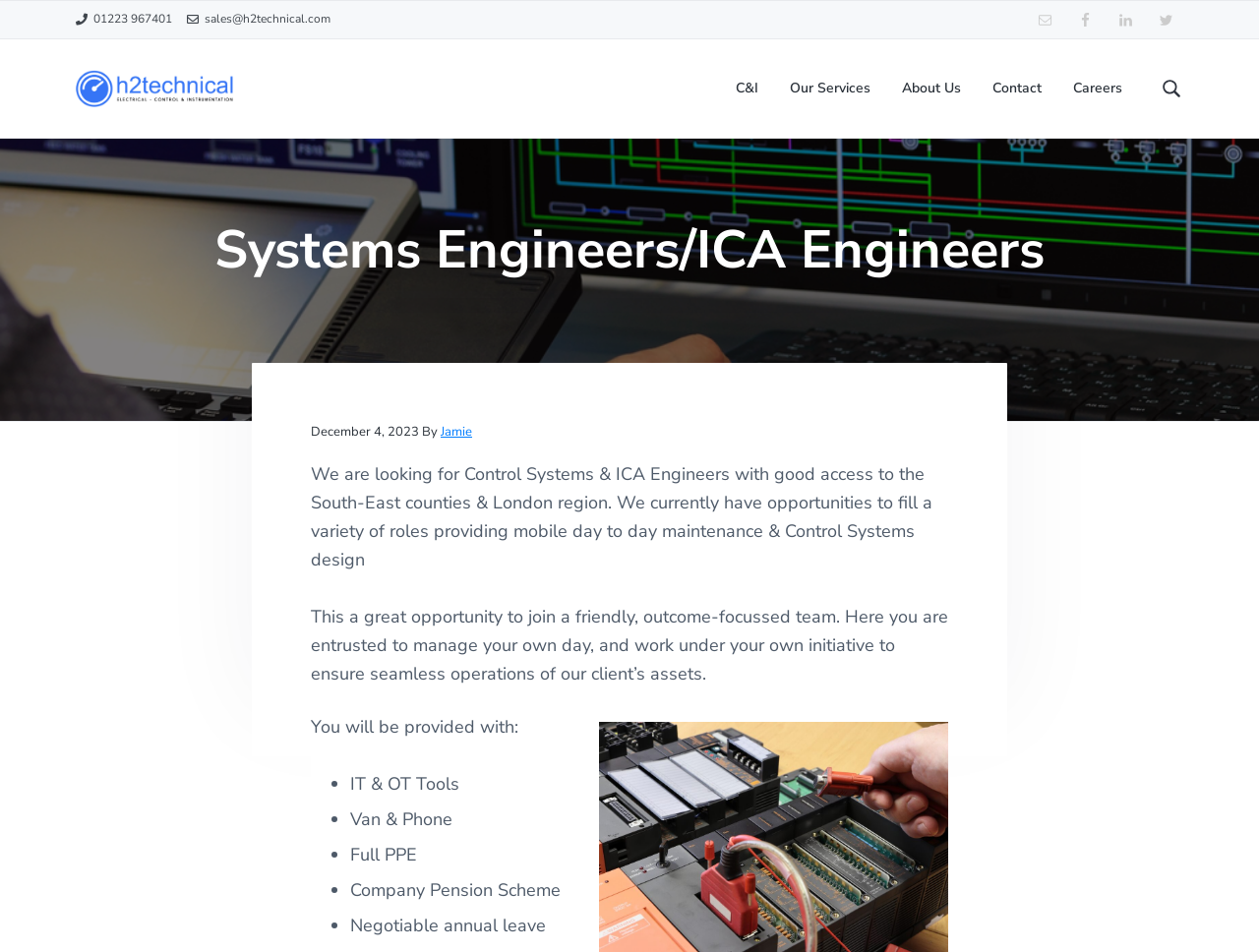Please determine the primary heading and provide its text.

Systems Engineers/ICA Engineers